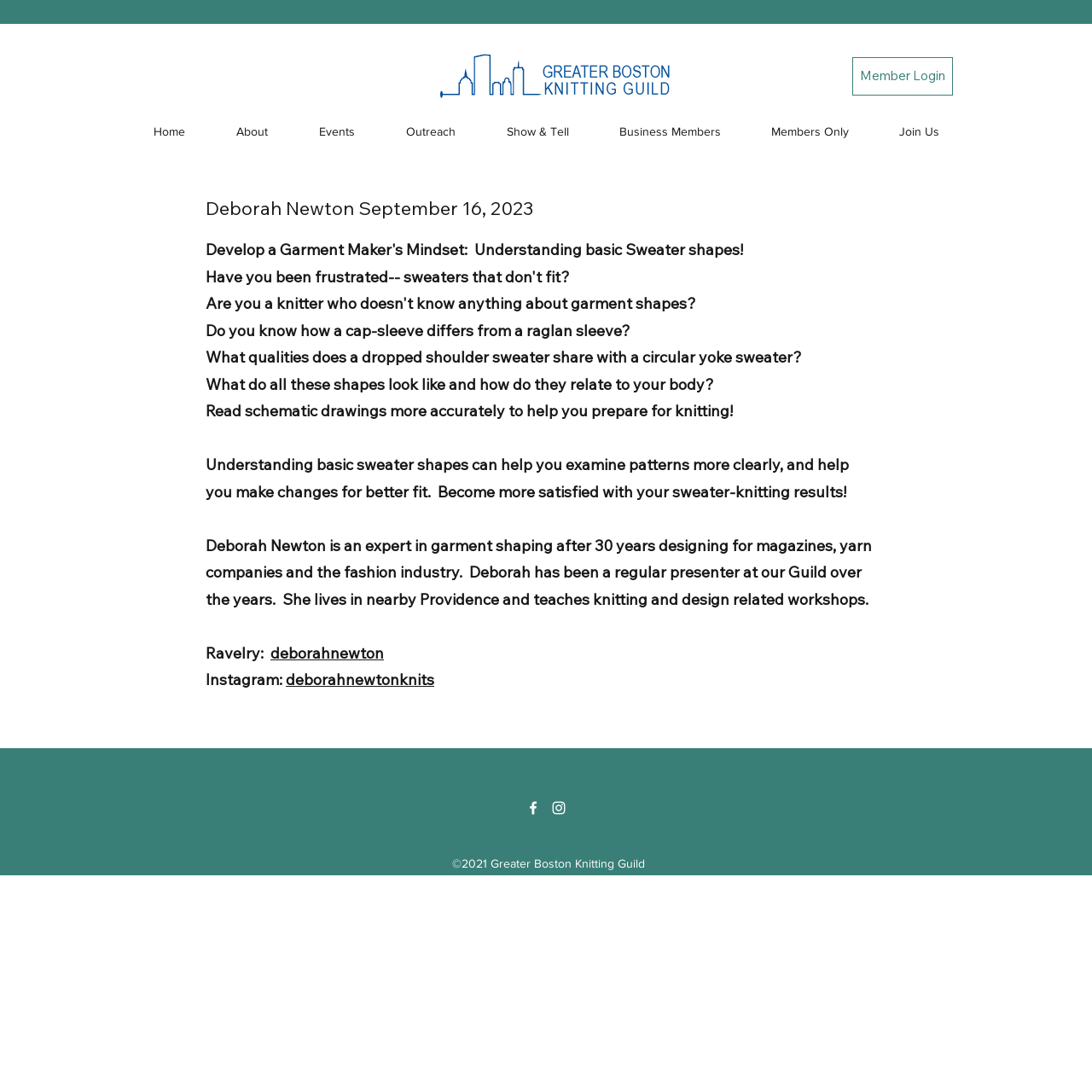Identify the bounding box coordinates of the section that should be clicked to achieve the task described: "Visit the Facebook page of Greater Boston Knitting Guild".

[0.48, 0.732, 0.496, 0.747]